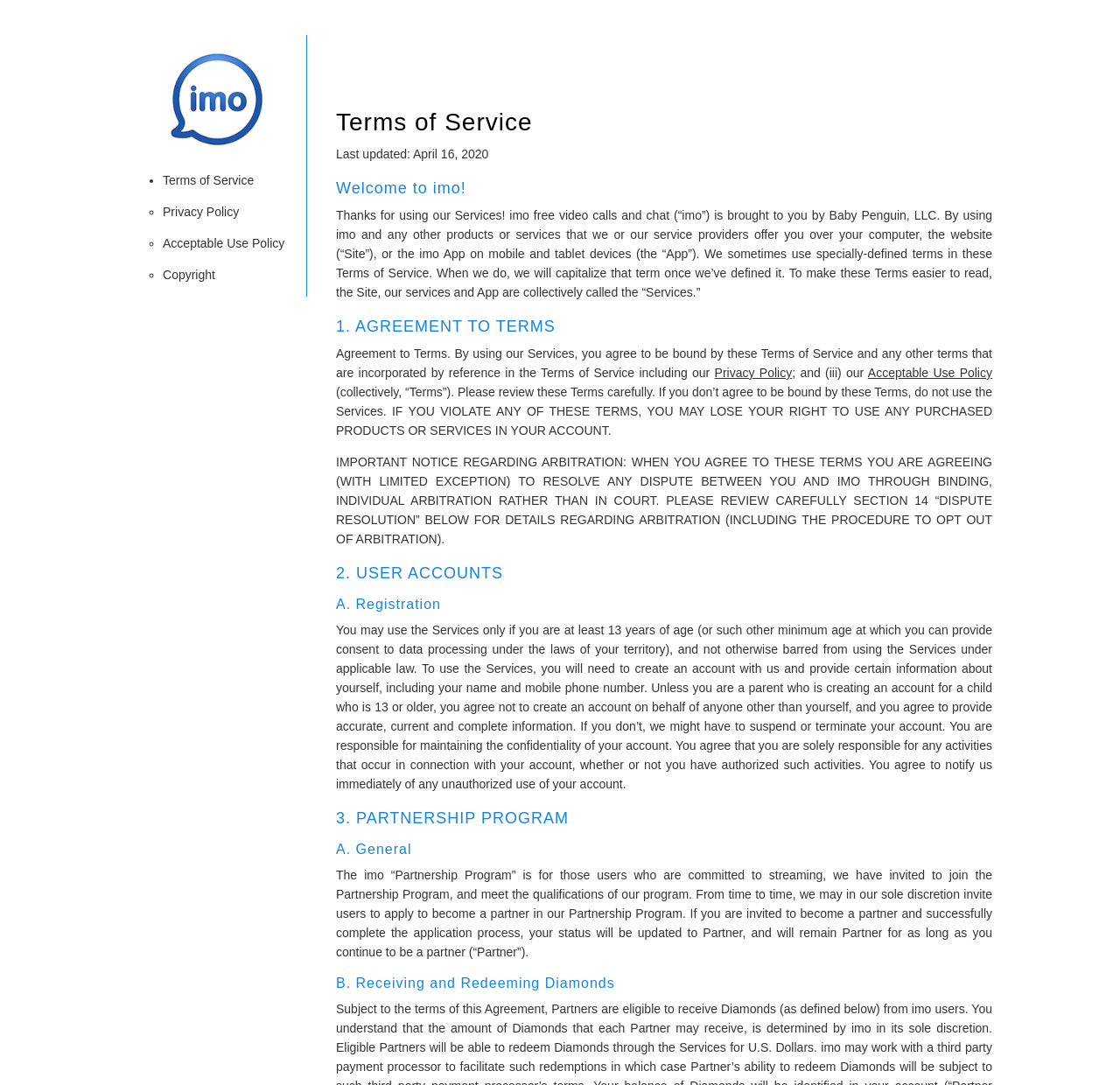What is the date of the last update?
Please answer using one word or phrase, based on the screenshot.

April 16, 2020